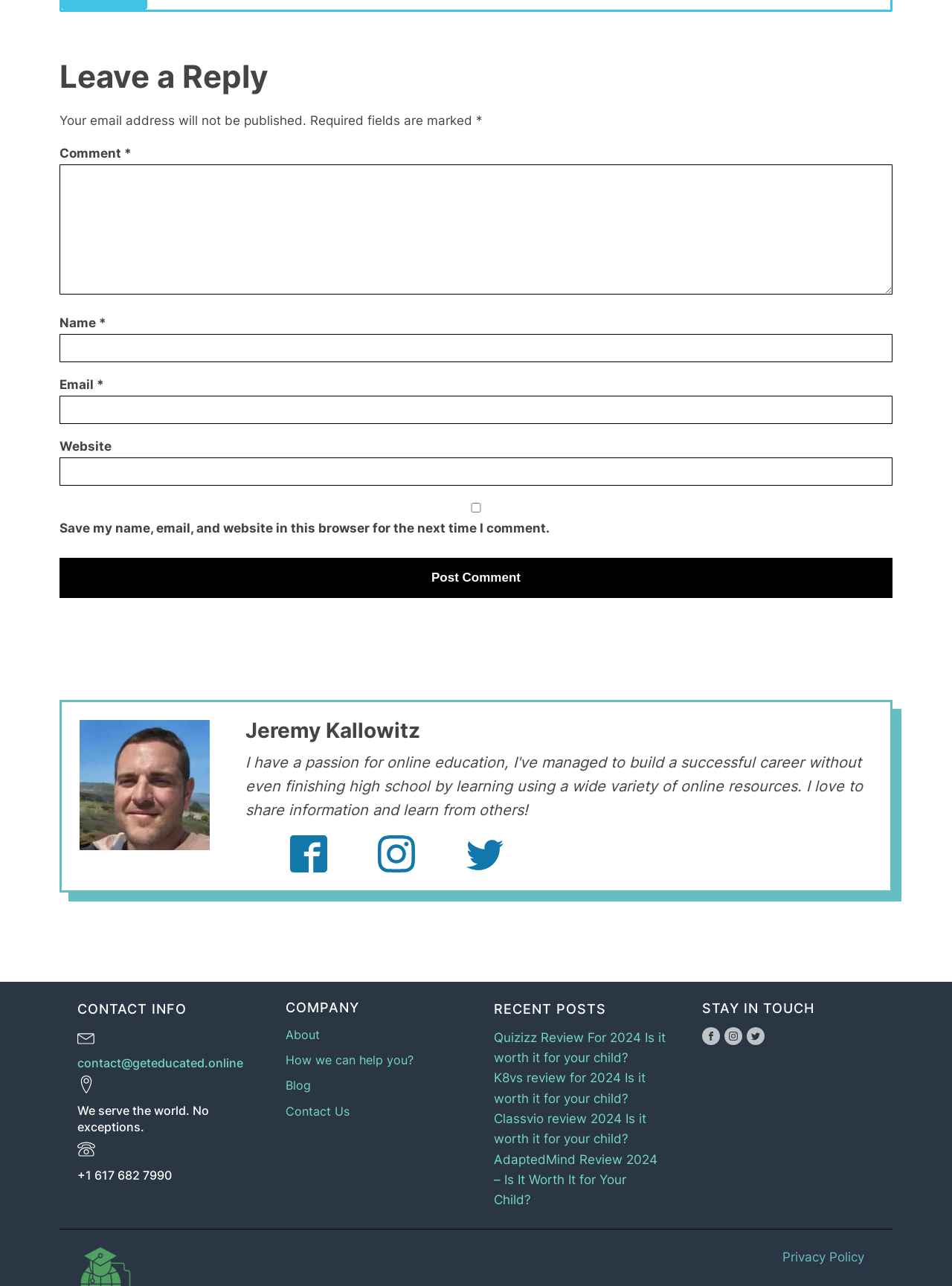Determine the bounding box coordinates of the region to click in order to accomplish the following instruction: "Visit our Facebook". Provide the coordinates as four float numbers between 0 and 1, specifically [left, top, right, bottom].

[0.258, 0.649, 0.297, 0.678]